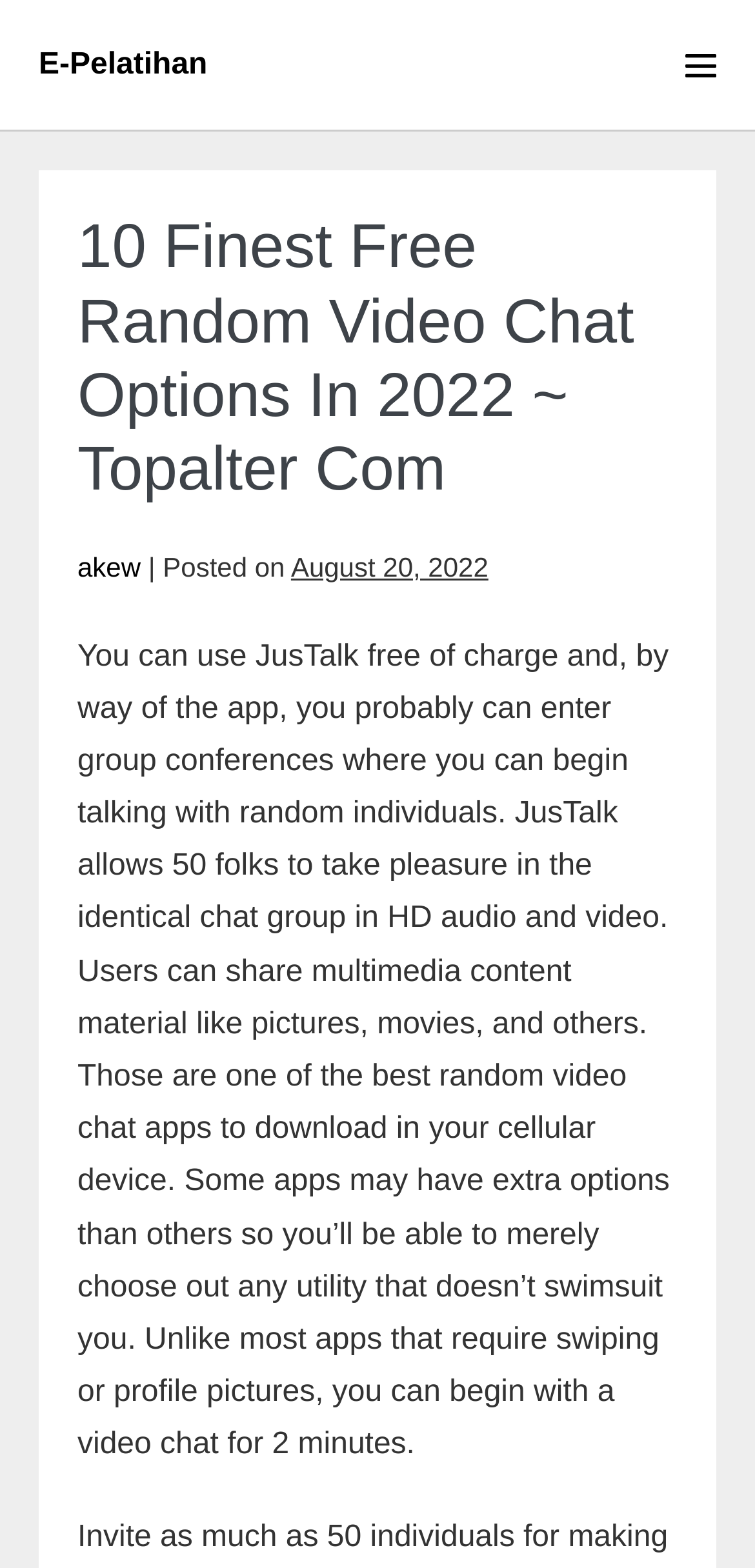Identify and provide the main heading of the webpage.

10 Finest Free Random Video Chat Options In 2022 ~ Topalter Com